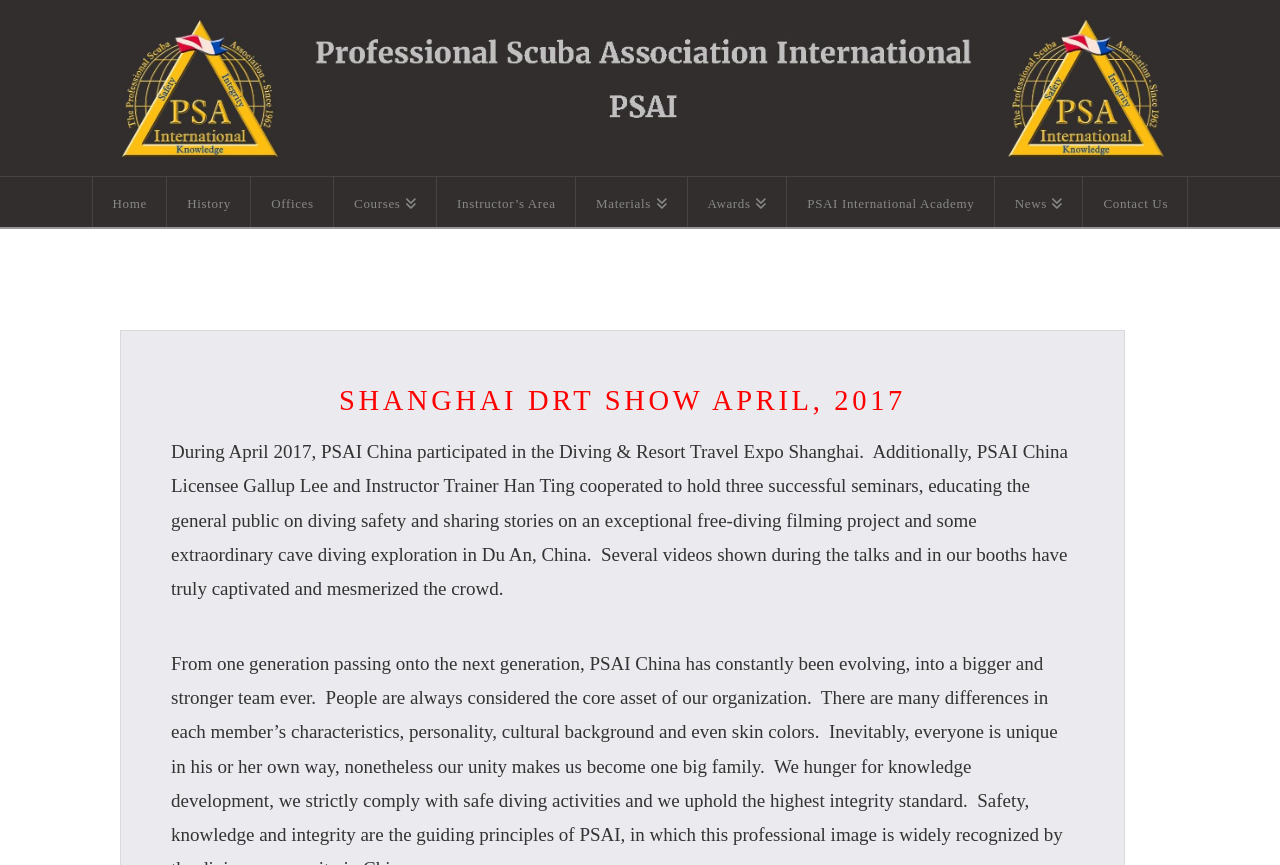How many seminars were held during the expo?
Based on the visual, give a brief answer using one word or a short phrase.

Three